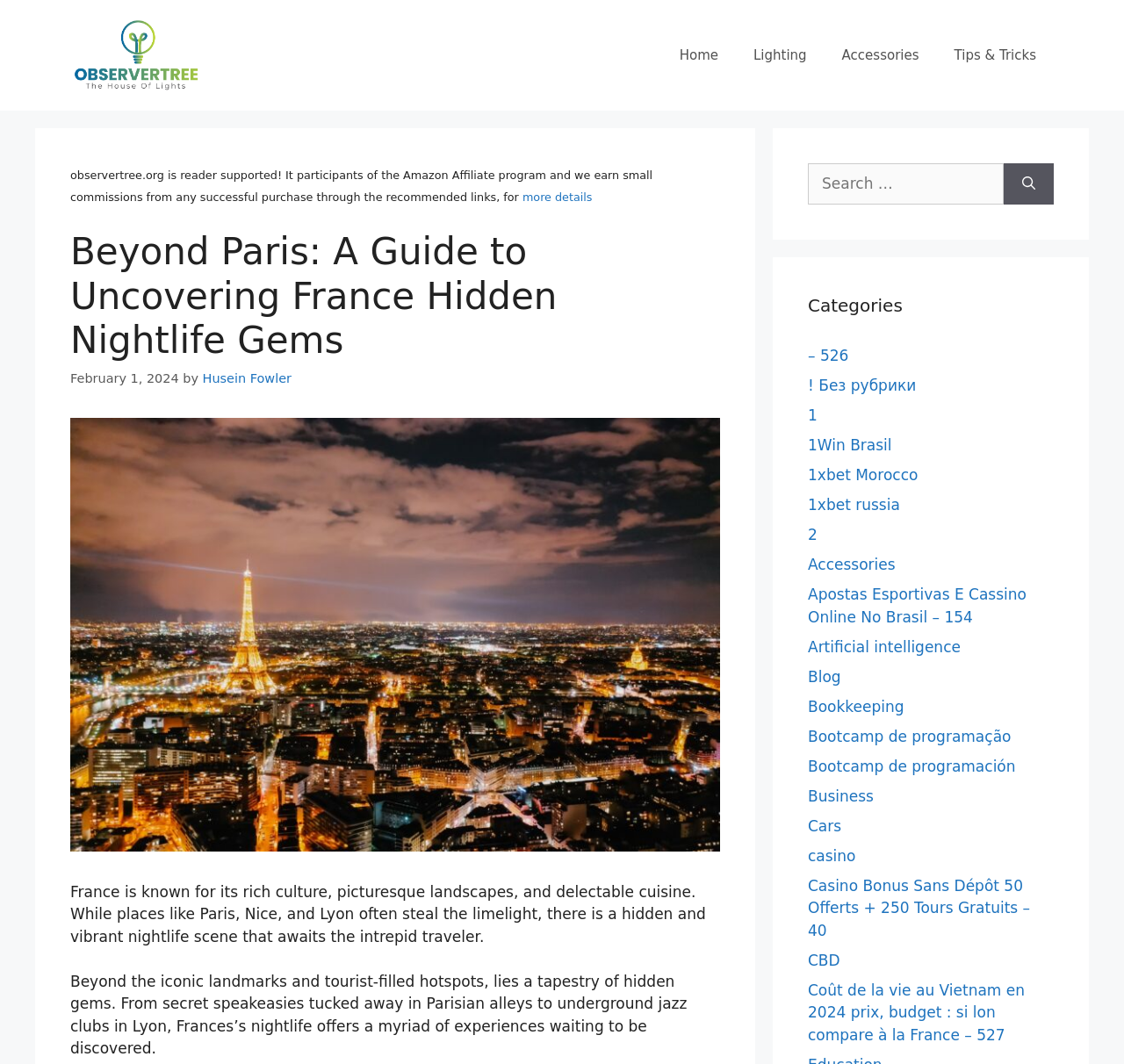Please identify the bounding box coordinates of the element that needs to be clicked to perform the following instruction: "Click on the 'The Best Activities to Try When You’re Visiting London' link".

None